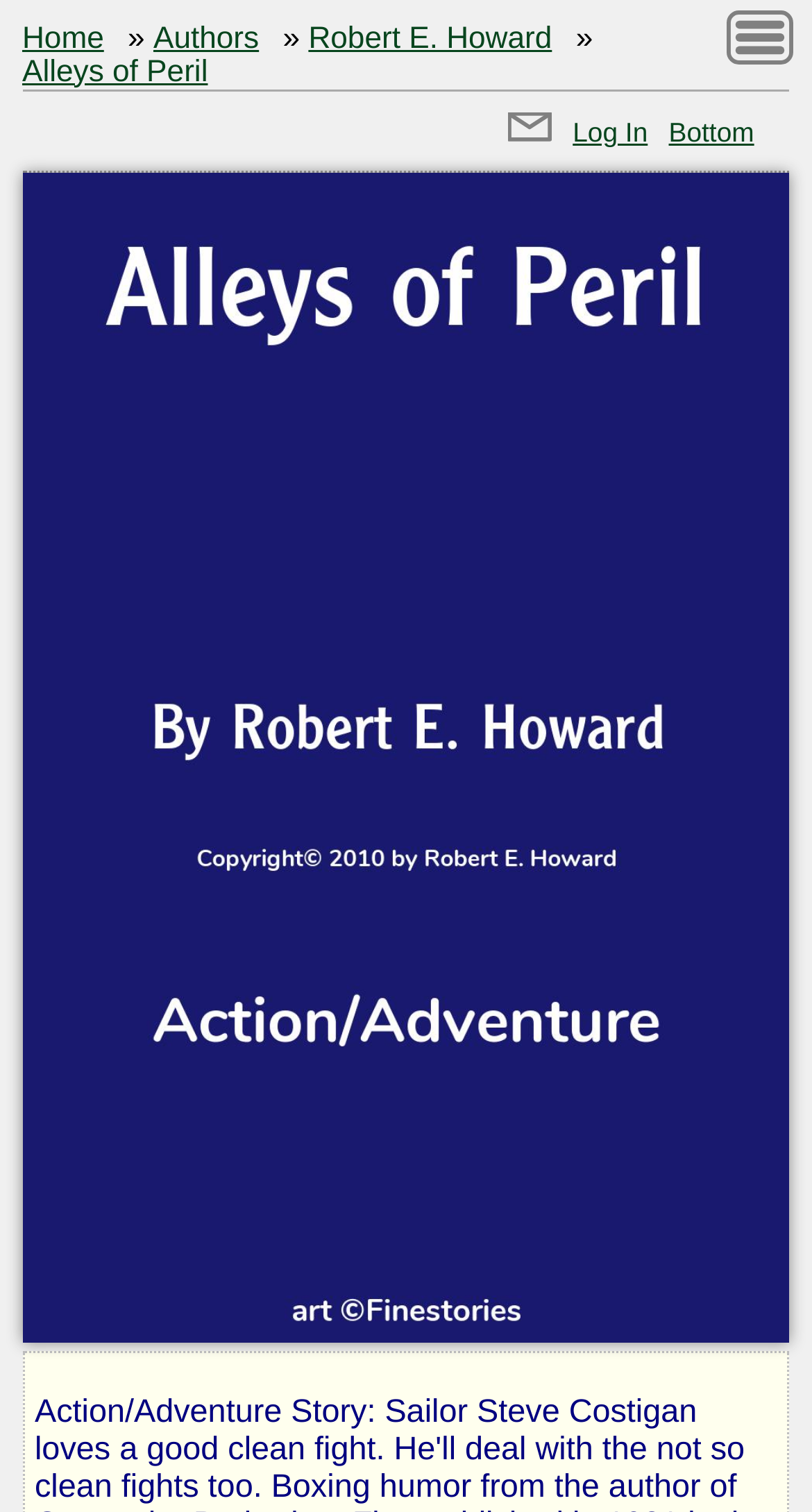Identify the bounding box coordinates for the element you need to click to achieve the following task: "go to home page". Provide the bounding box coordinates as four float numbers between 0 and 1, in the form [left, top, right, bottom].

[0.027, 0.015, 0.128, 0.037]